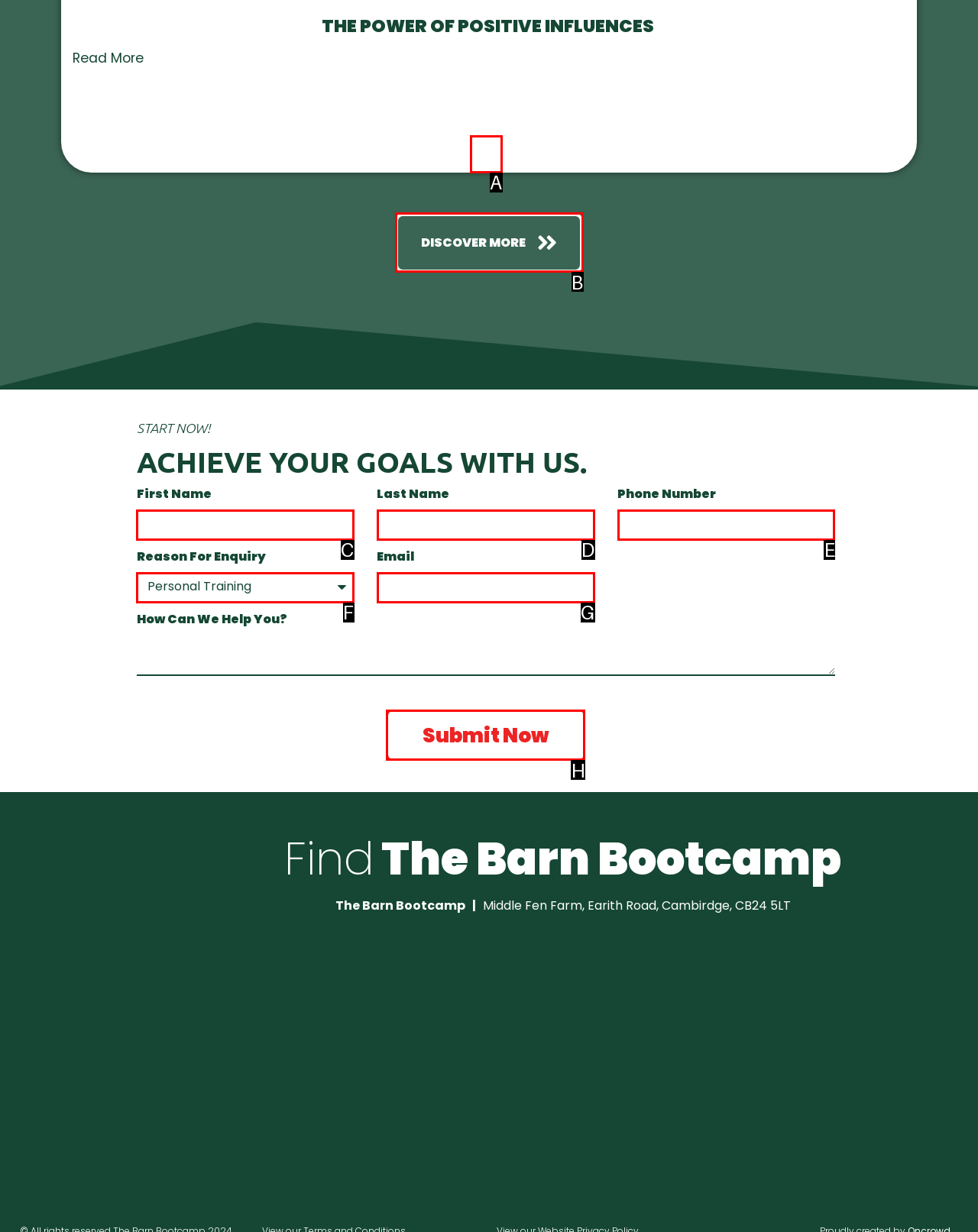Select the HTML element that matches the description: alt="Barn bootcamp logo". Provide the letter of the chosen option as your answer.

A